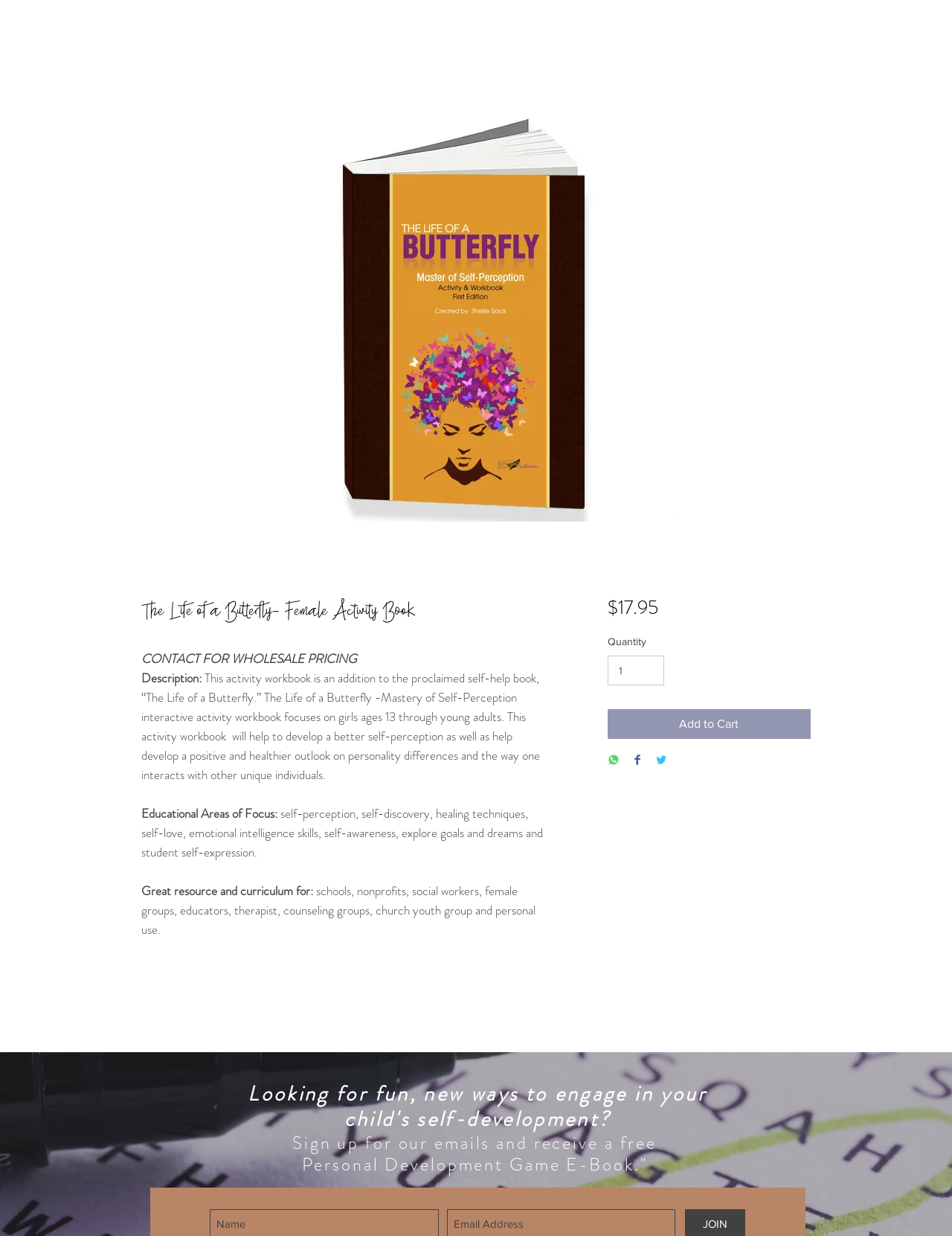Provide a brief response using a word or short phrase to this question:
What is the name of the activity workbook?

The Life of a Butterfly